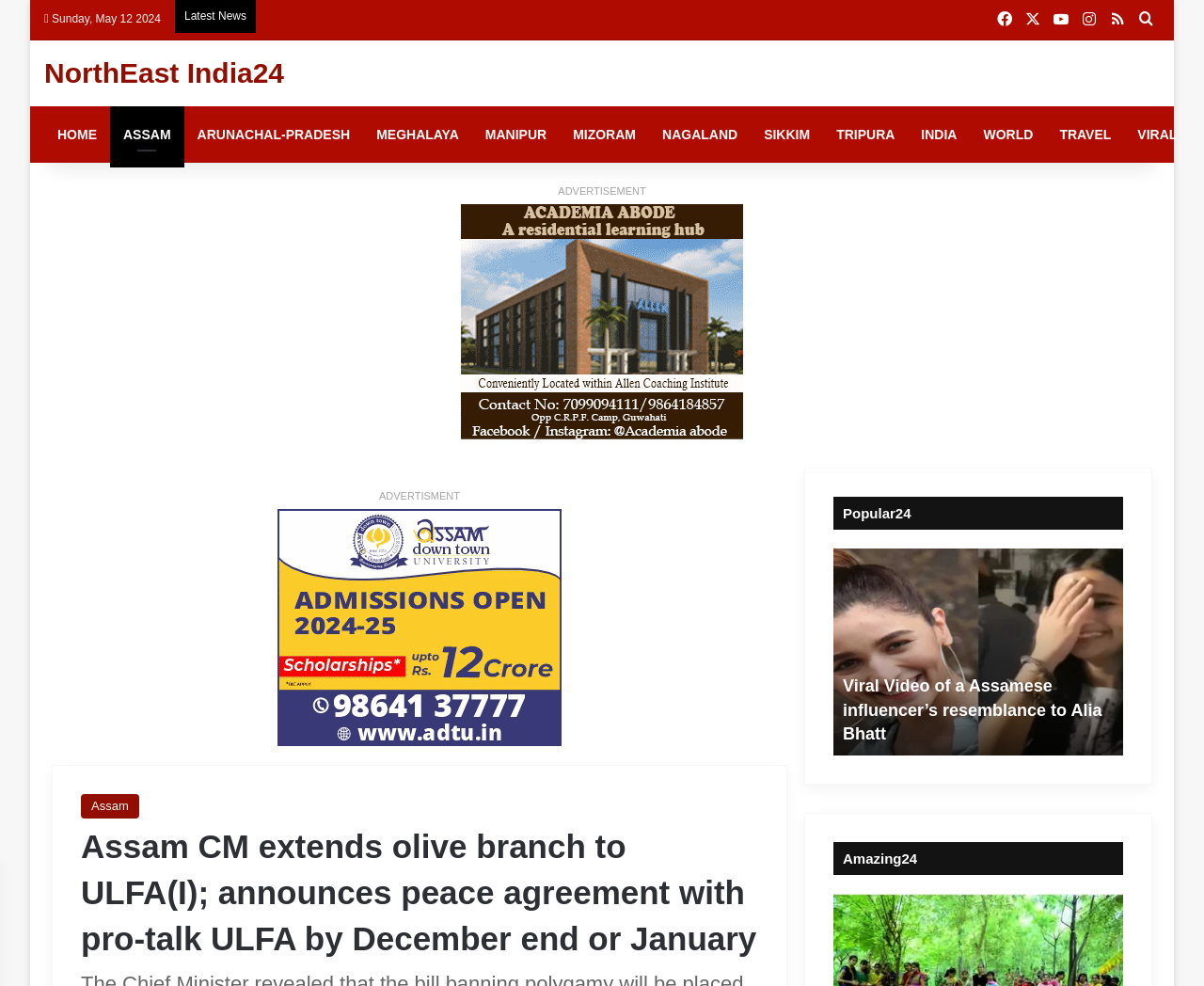Summarize the contents and layout of the webpage in detail.

The webpage appears to be a news article page, with a focus on Assam and NorthEast India. At the top, there is a navigation bar with links to social media platforms, an RSS feed, and a search bar. Below this, there is a primary navigation menu with links to various regions, including Assam, Arunachal Pradesh, Meghalaya, and others.

On the left side, there is a secondary navigation menu with a link to "NorthEast India24". Below this, there is a static text element displaying the date "Sunday, May 12 2024". Next to this, there is a static text element with the label "Latest News".

The main content of the page is divided into sections. The top section has a heading that reads "Assam CM extends olive branch to ULFA(I); announces peace agreement with pro-talk ULFA by December end or January". This is followed by an advertisement section with a link labeled "ADVERTISEMENT".

Below the advertisement, there is a section with a link to a news article about a viral video of an Assamese influencer's resemblance to Alia Bhatt. This section also has a heading with the same title. There are multiple links to this article, with one of them being a heading element.

On the right side, there are two static text elements, one labeled "Popular24" and the other labeled "Amazing24". These elements are positioned near the bottom of the page.

Overall, the webpage has a cluttered layout with multiple sections and links, but it appears to be focused on providing news and information about Assam and NorthEast India.